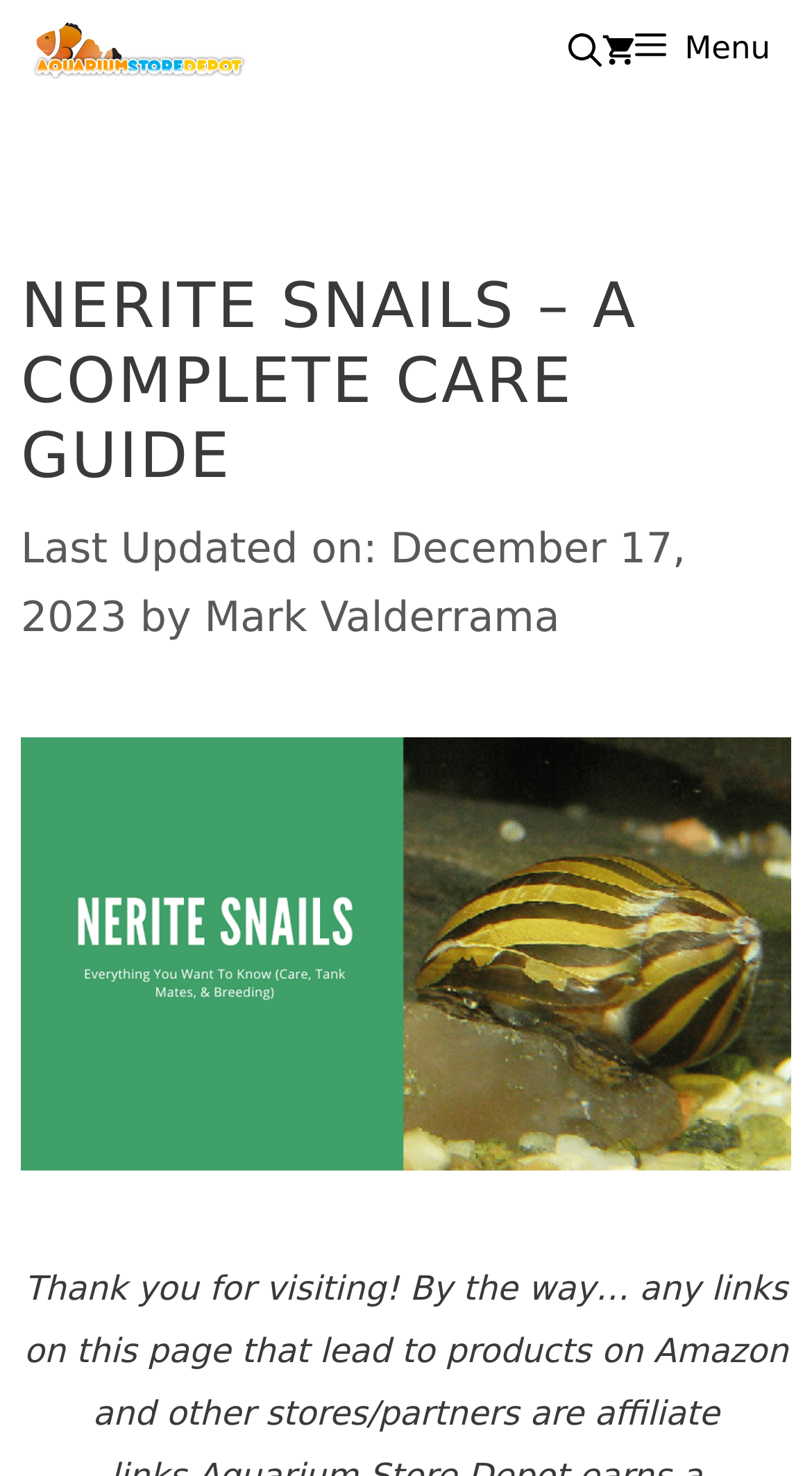Using the provided element description, identify the bounding box coordinates as (top-left x, top-left y, bottom-right x, bottom-right y). Ensure all values are between 0 and 1. Description: Mark Valderrama

[0.252, 0.401, 0.689, 0.435]